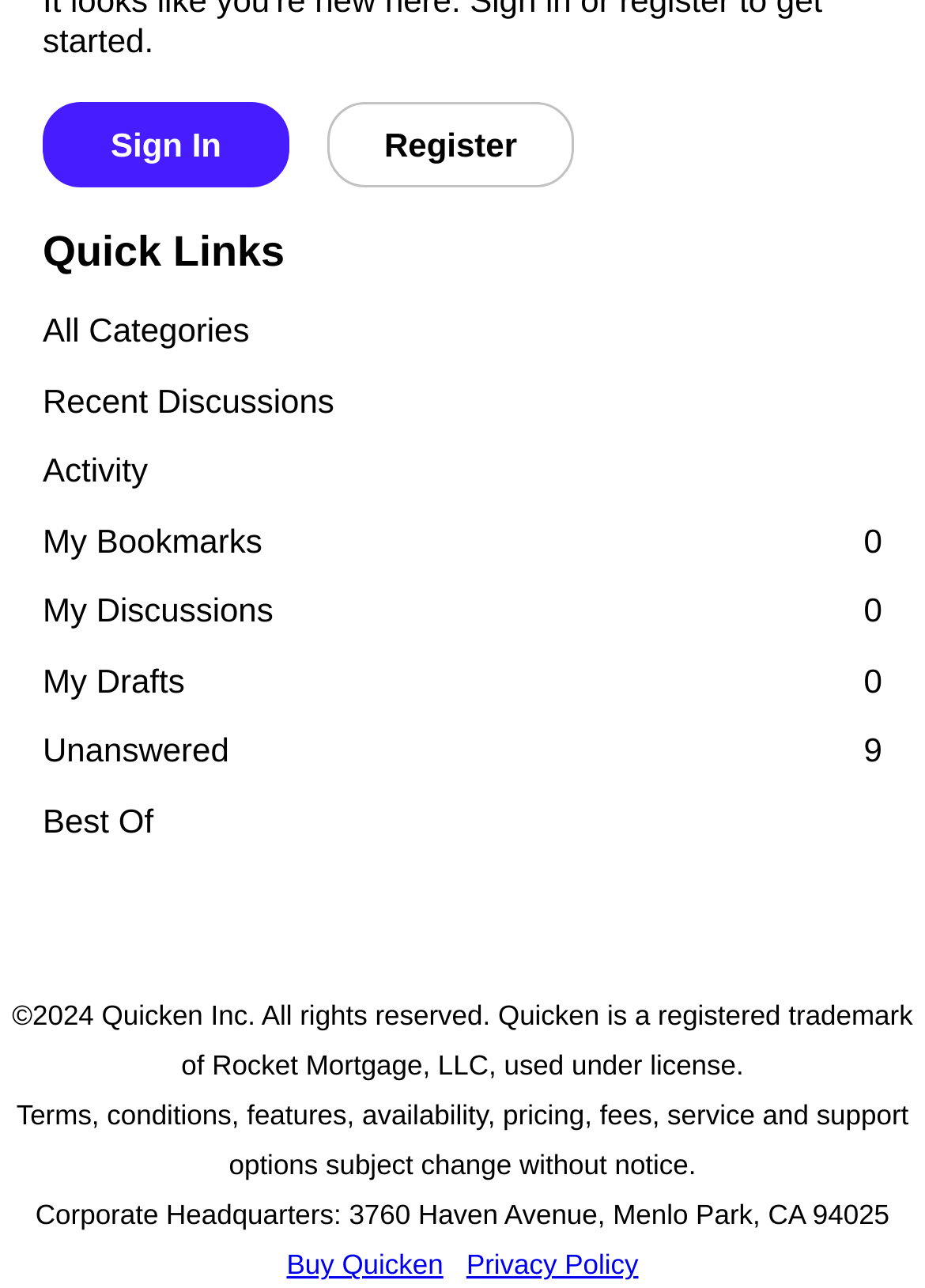Identify the bounding box coordinates of the specific part of the webpage to click to complete this instruction: "Buy Quicken".

[0.31, 0.971, 0.479, 0.995]